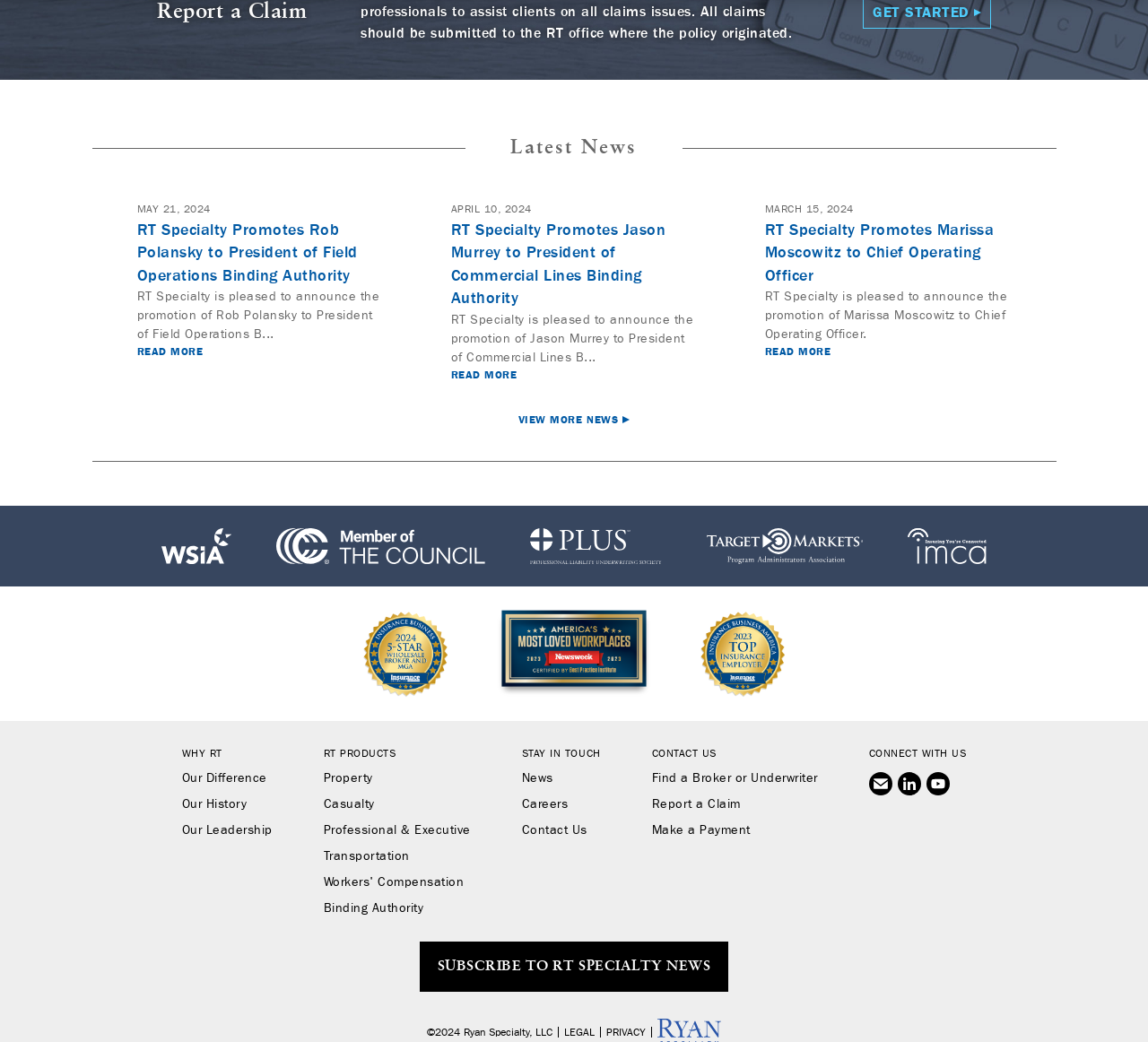Mark the bounding box of the element that matches the following description: "parent_node: ©2024 Ryan Specialty, LLC".

[0.573, 0.949, 0.628, 0.974]